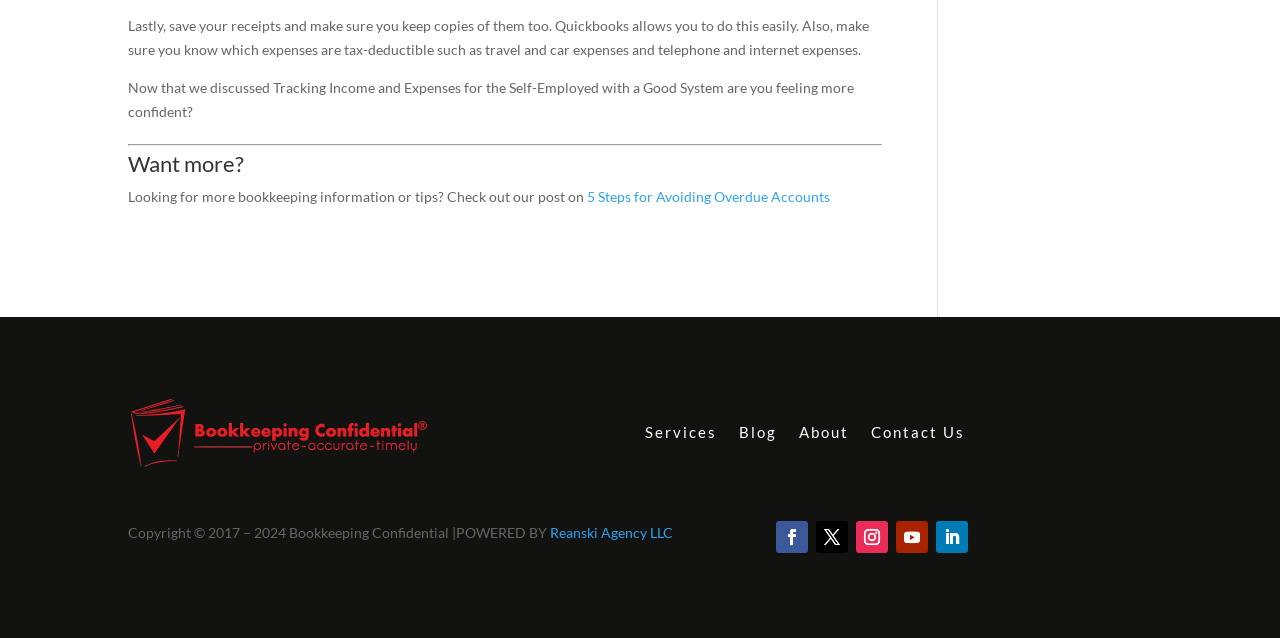Answer the question below with a single word or a brief phrase: 
What is the purpose of saving receipts?

For tax purposes